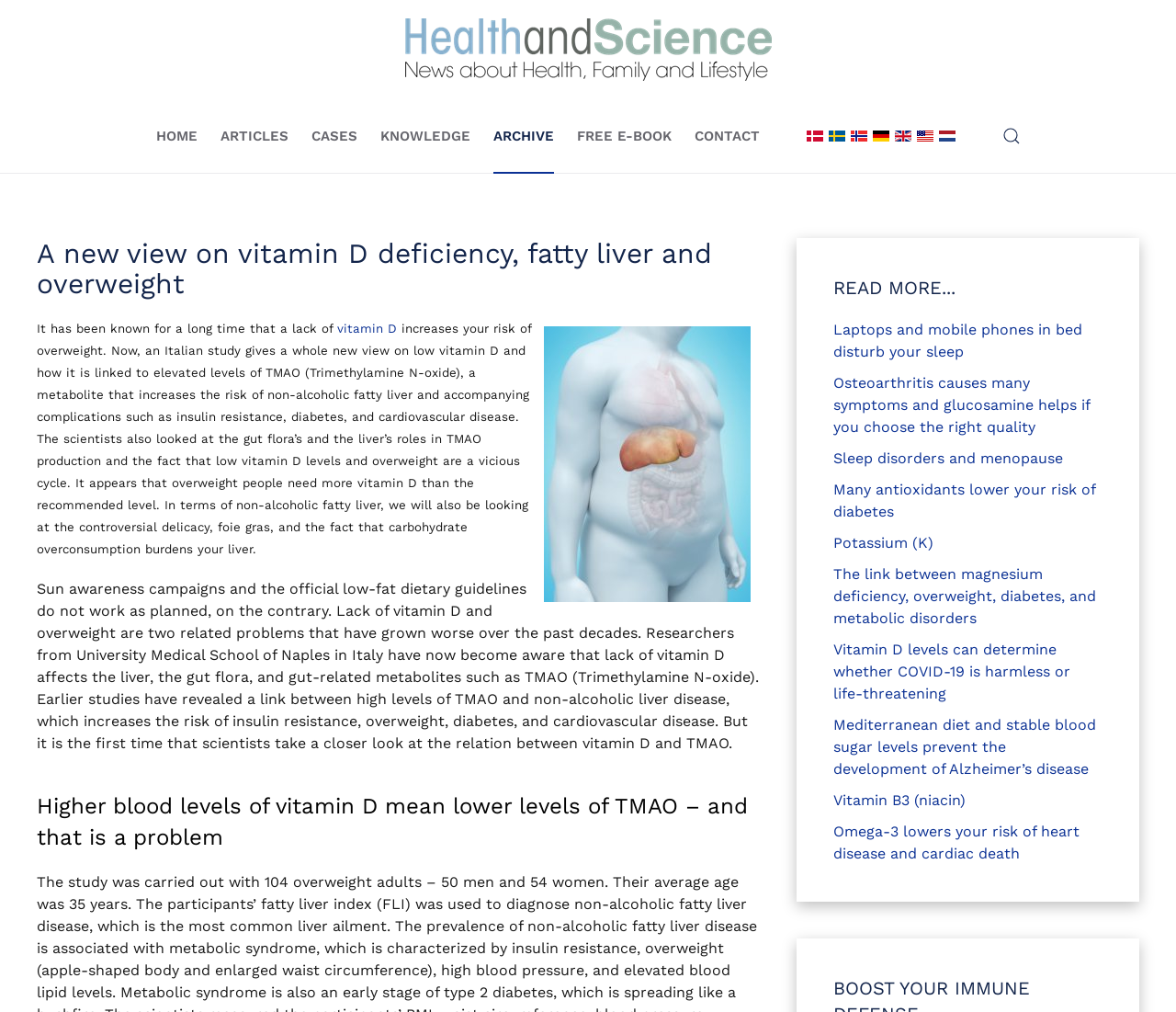Determine the bounding box coordinates for the HTML element described here: "KNOWLEDGE".

[0.323, 0.098, 0.4, 0.171]